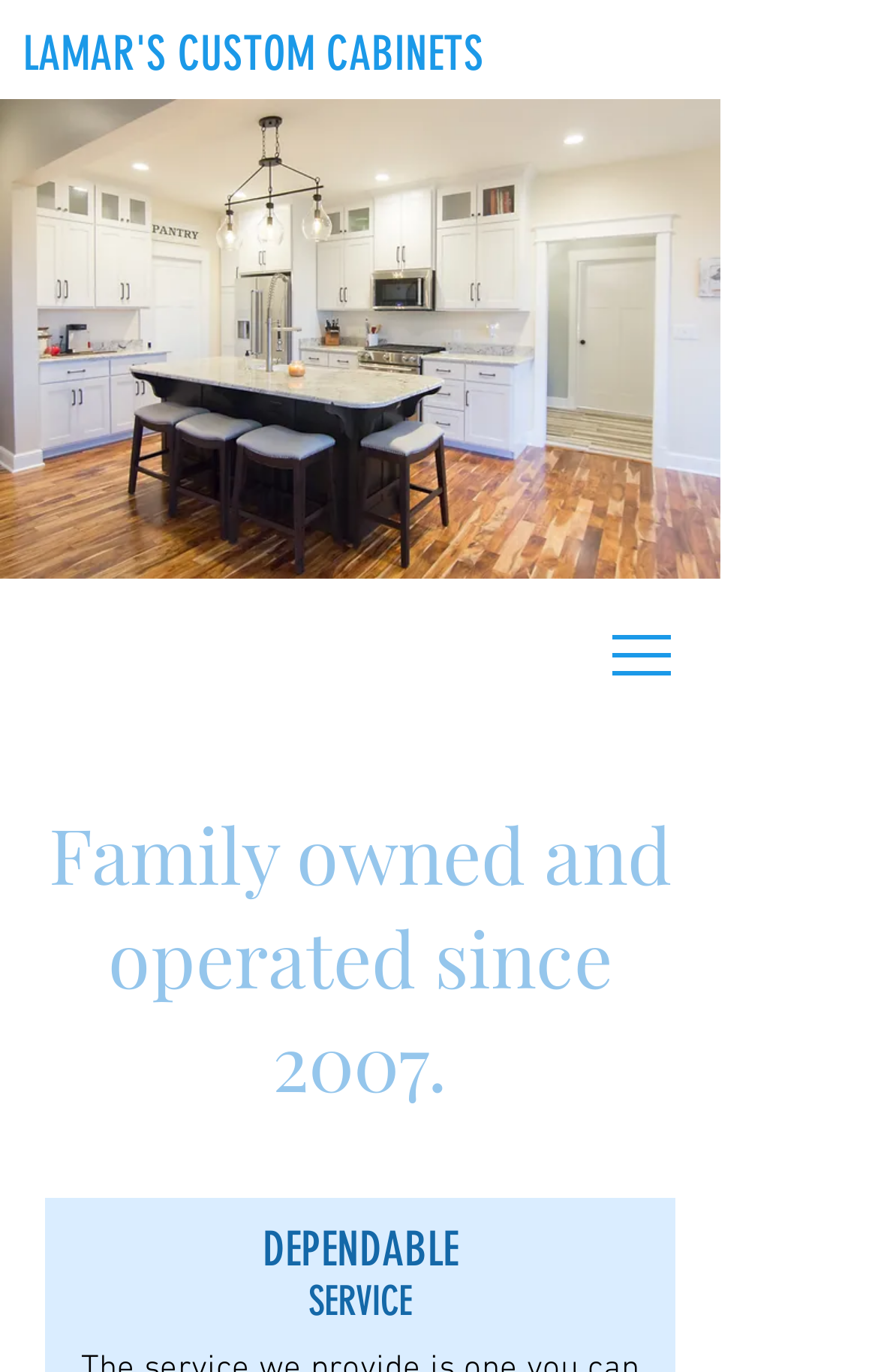How many headings are there on the webpage?
Provide a comprehensive and detailed answer to the question.

There are three heading elements on the webpage, which can be identified by their element types and OCR text. The first heading is 'LAMAR'S CUSTOM CABINETS', the second is 'Family owned and operated since 2007.', and the third is 'DEPENDABLE' and 'SERVICE' which are likely part of the same heading.